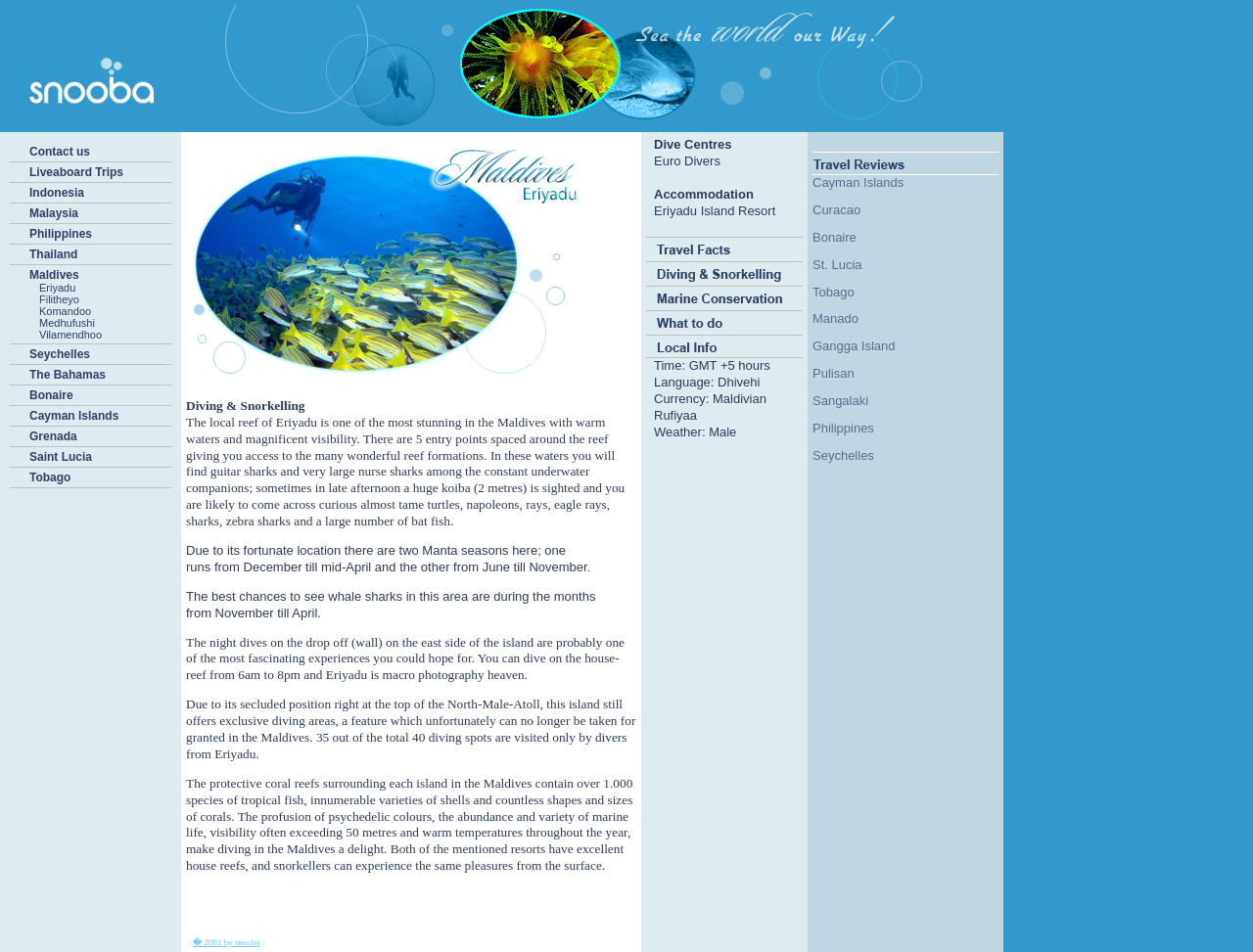Respond to the question with just a single word or phrase: 
What is the best time to see whale sharks in this area?

November to April